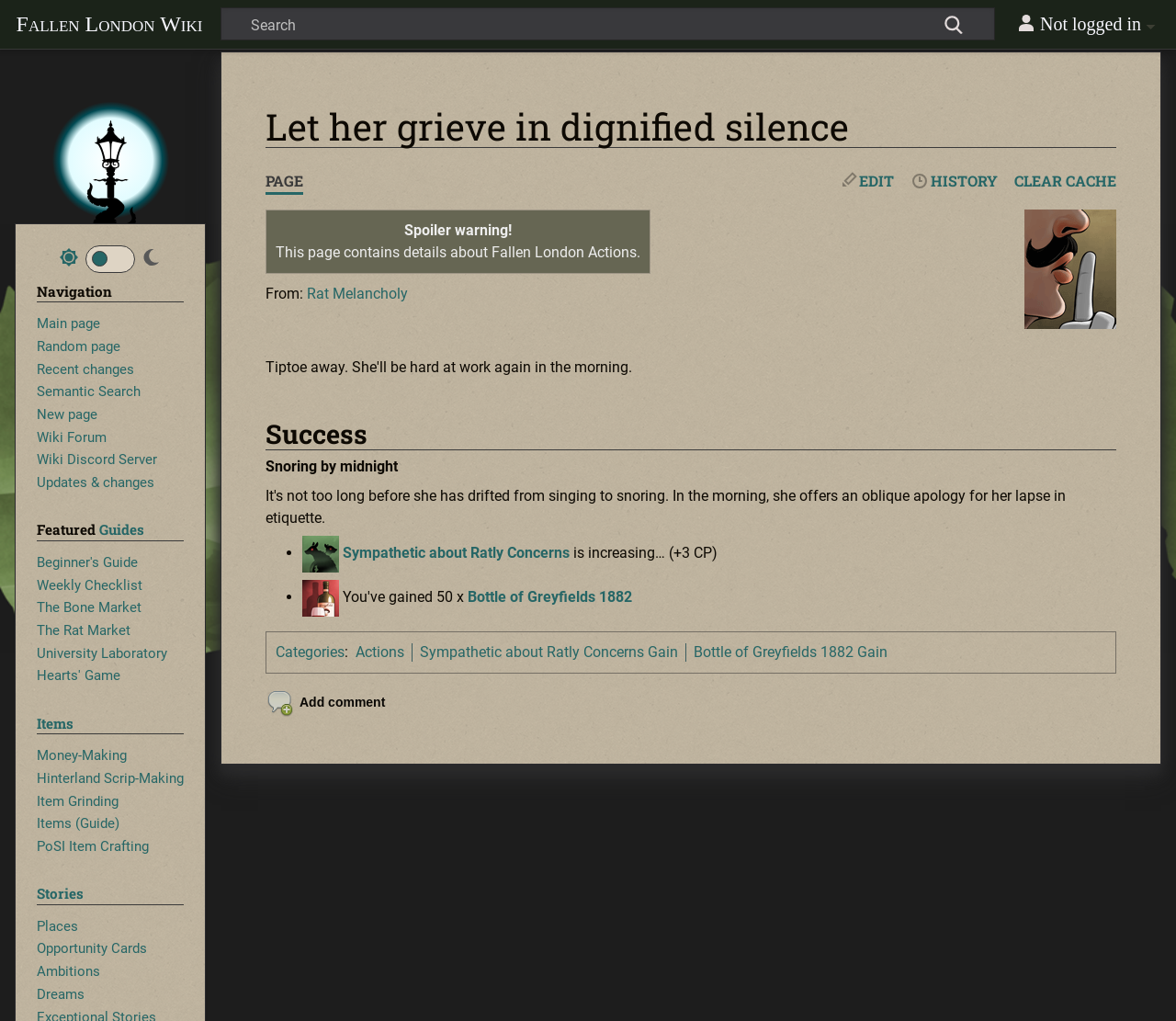What is the name of the link below the 'Success' heading?
Based on the image, provide your answer in one word or phrase.

Ratssmall.png